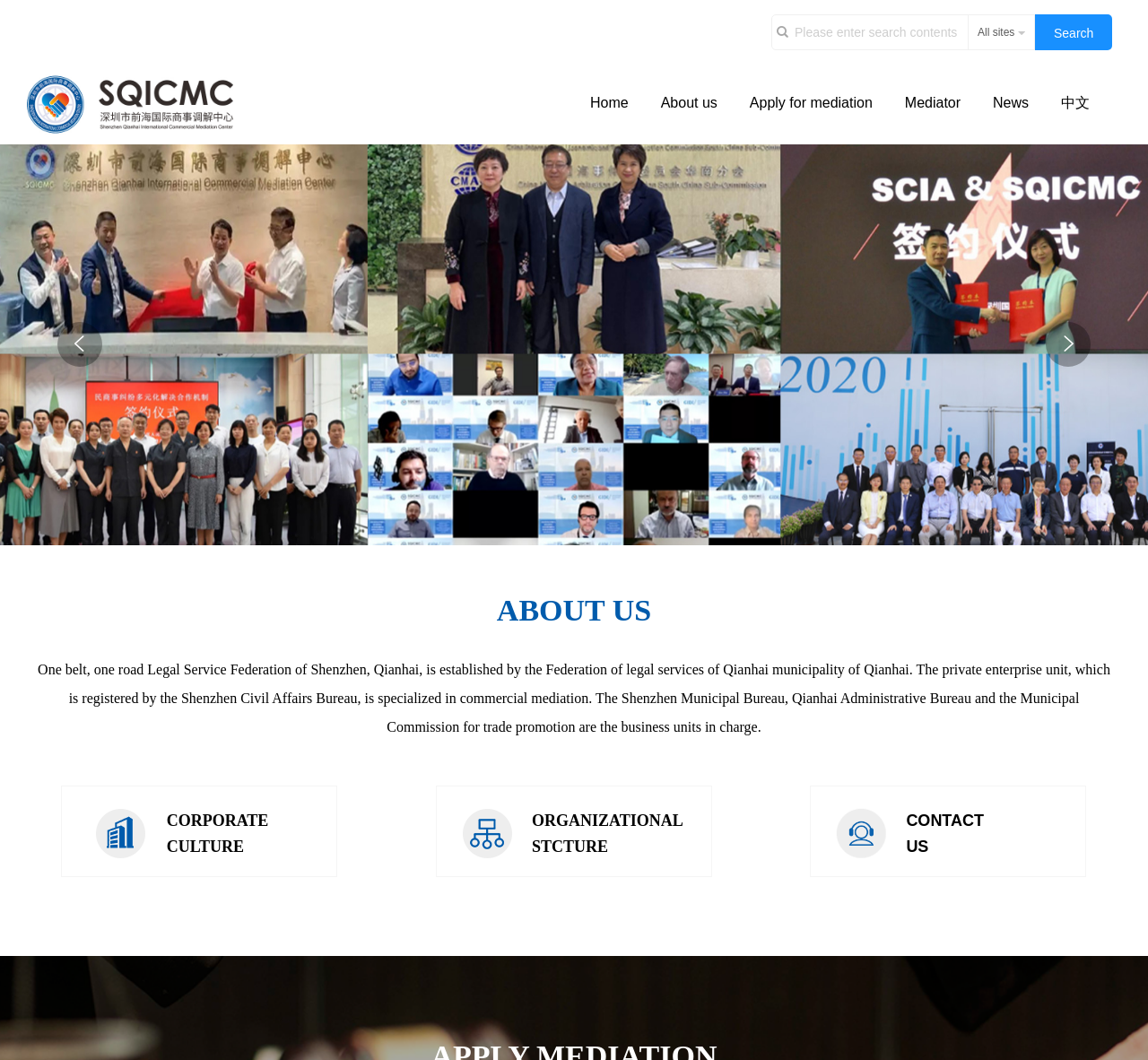Locate the bounding box coordinates of the clickable part needed for the task: "Read Dot Dot Loans Uk Review".

None